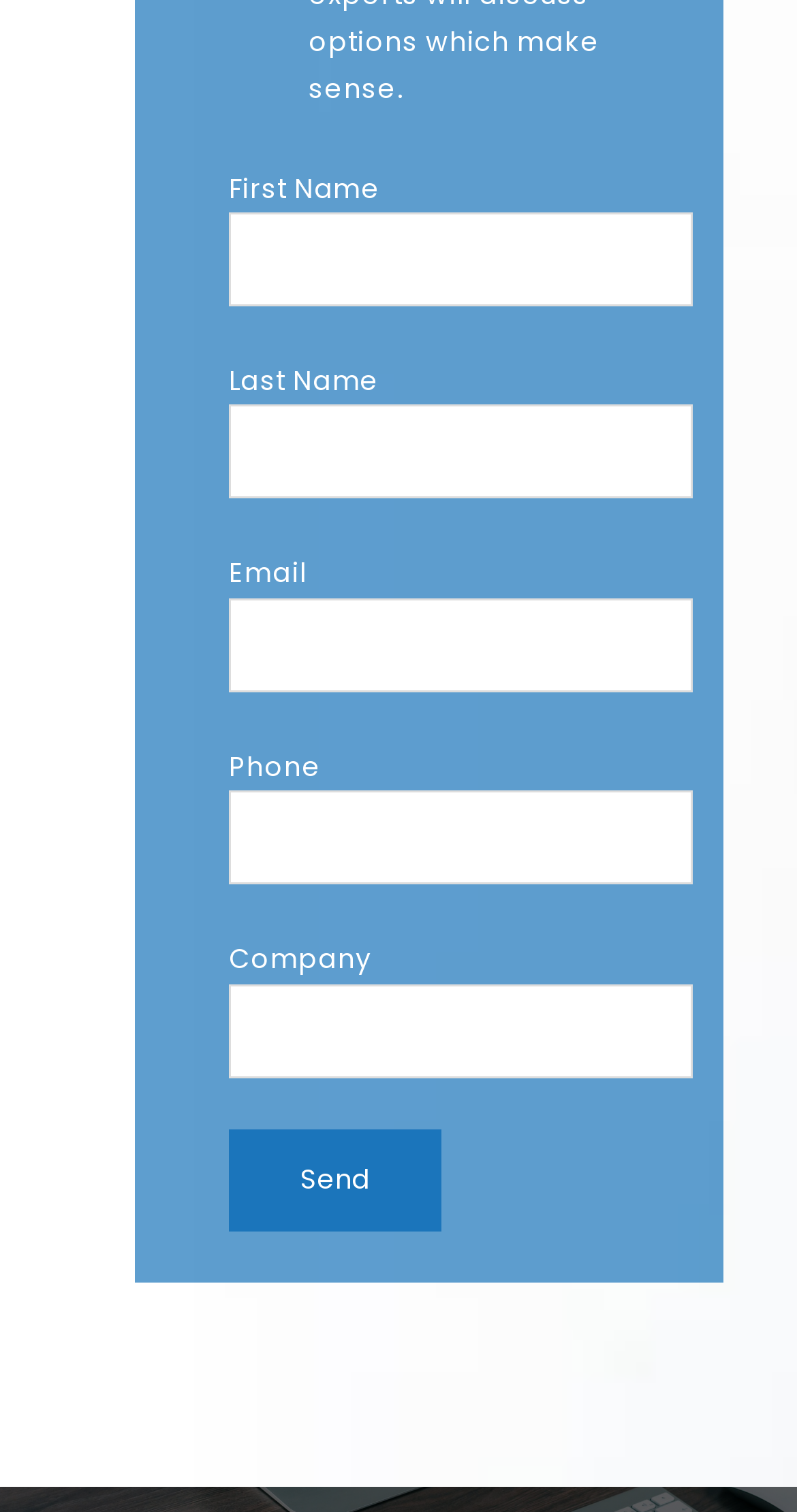What type of information is collected in this form?
Answer the question with as much detail as you can, using the image as a reference.

The form collects personal information such as first name, last name, email, and phone number, as well as company information. This suggests that the form is used to gather contact information for business or professional purposes.